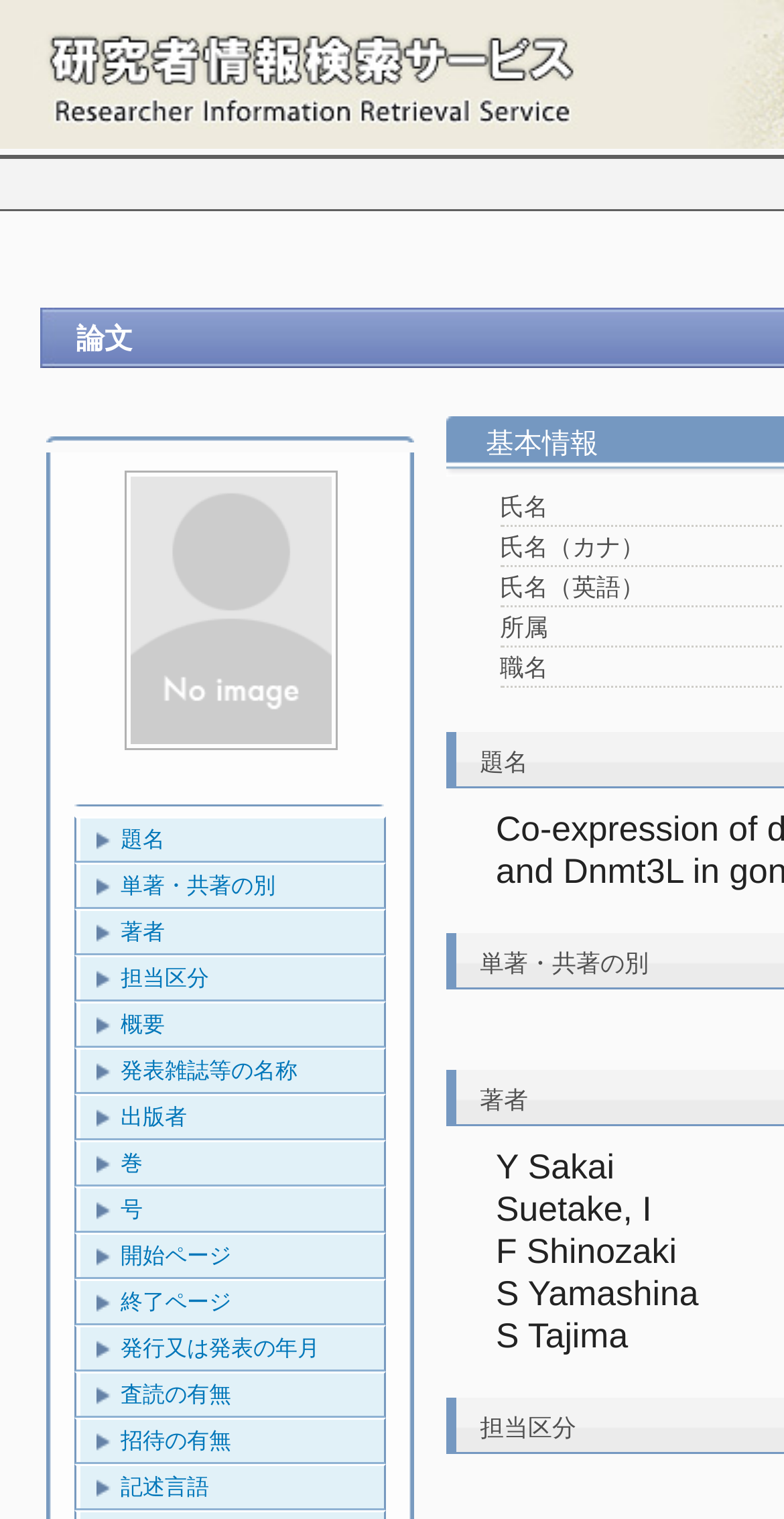Kindly determine the bounding box coordinates for the clickable area to achieve the given instruction: "Click 記述言語".

[0.103, 0.966, 0.49, 0.993]